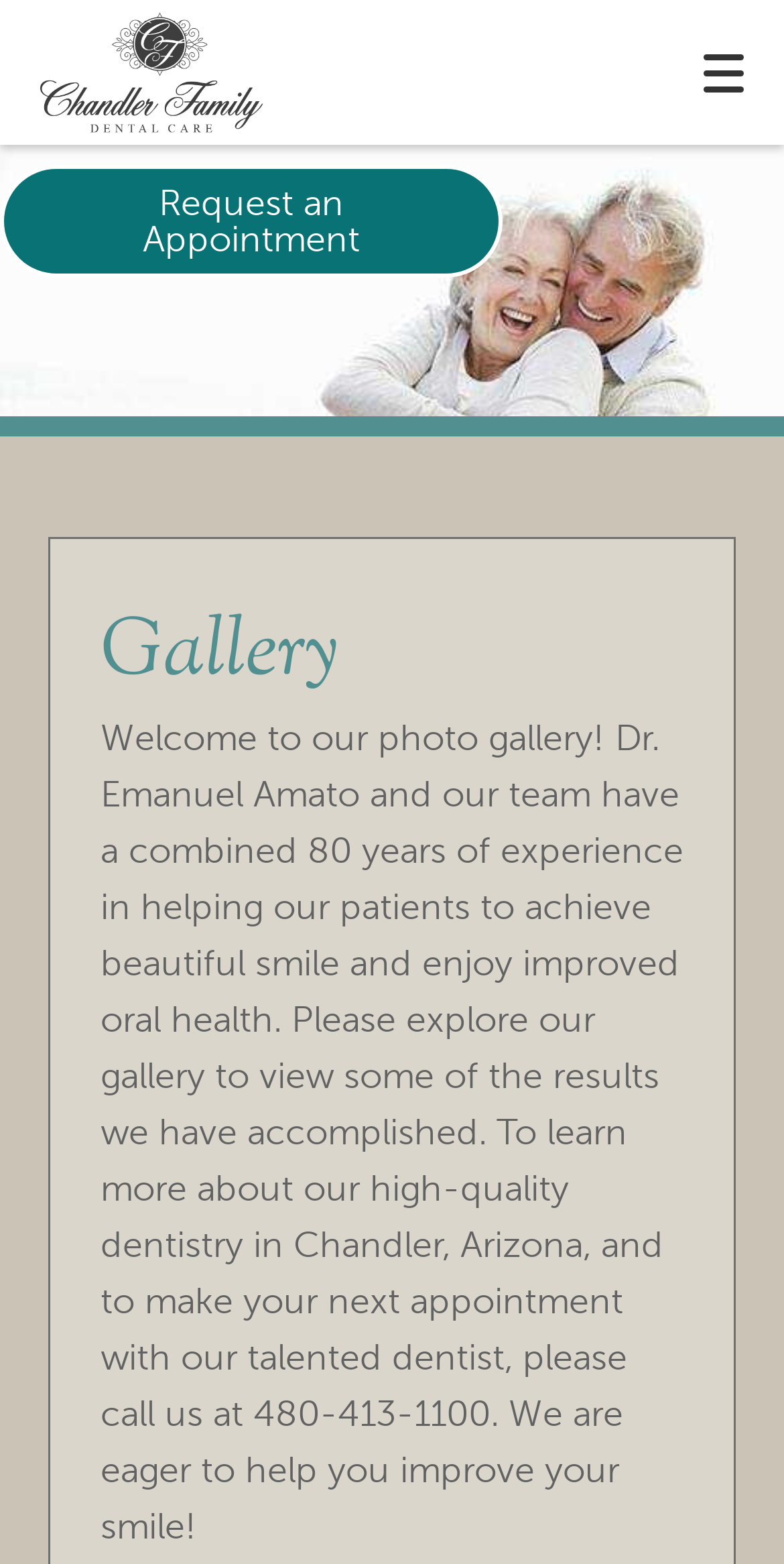Identify the bounding box coordinates for the element that needs to be clicked to fulfill this instruction: "Request an appointment". Provide the coordinates in the format of four float numbers between 0 and 1: [left, top, right, bottom].

[0.0, 0.105, 0.641, 0.177]